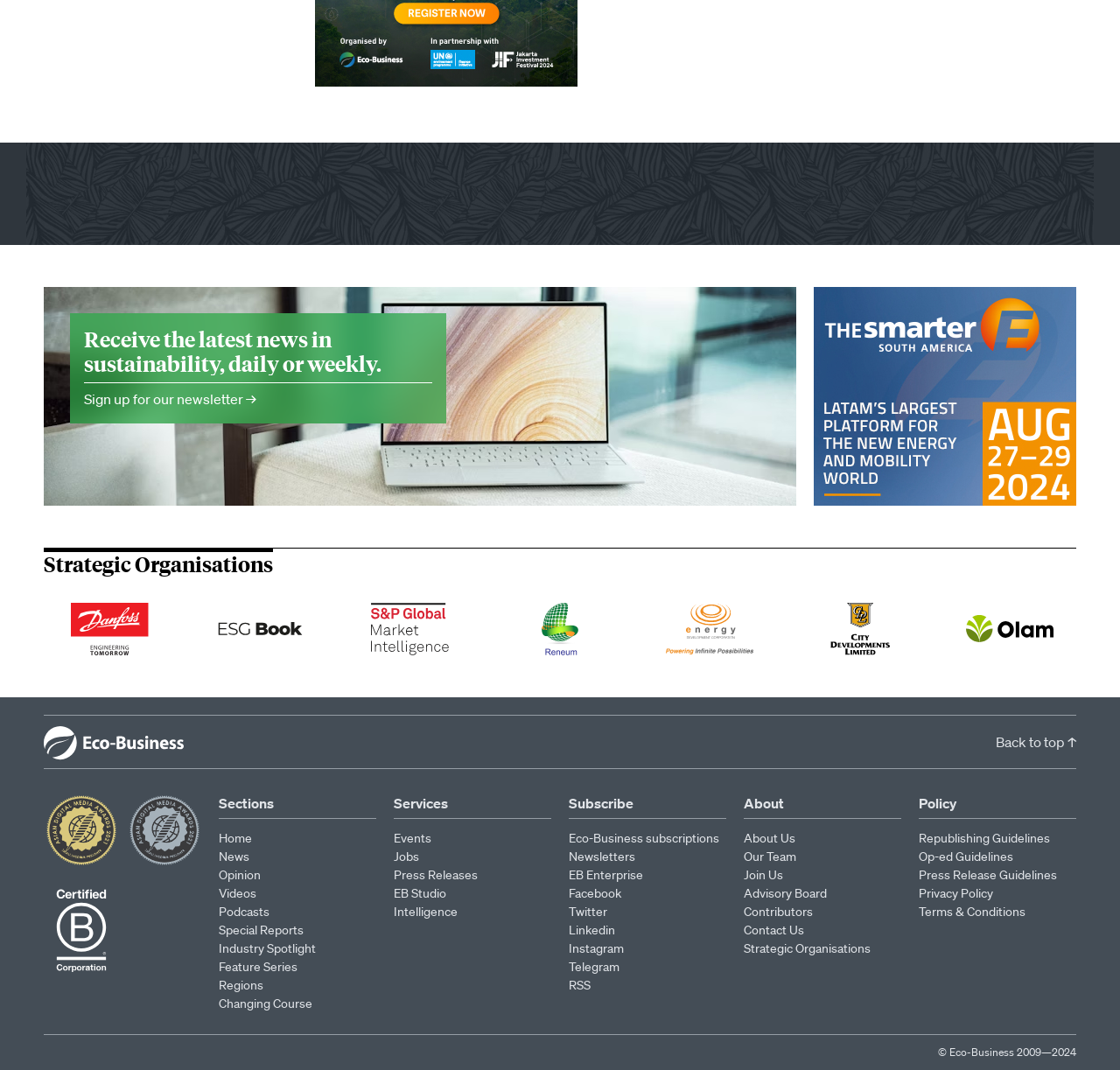Answer the following in one word or a short phrase: 
What is the award featured in the image at the bottom of the page?

Asian Digital Media Awards